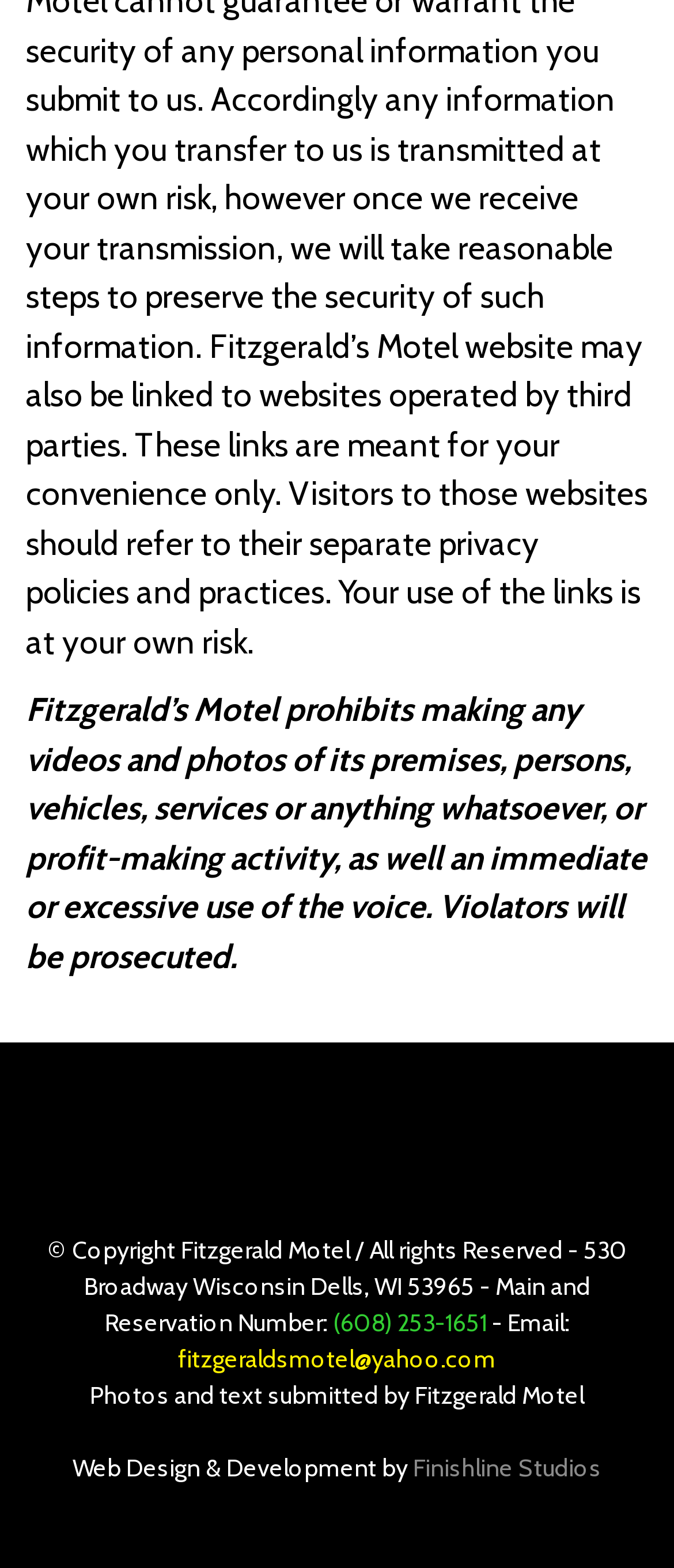Return the bounding box coordinates of the UI element that corresponds to this description: "Finishline Studios". The coordinates must be given as four float numbers in the range of 0 and 1, [left, top, right, bottom].

[0.613, 0.927, 0.892, 0.946]